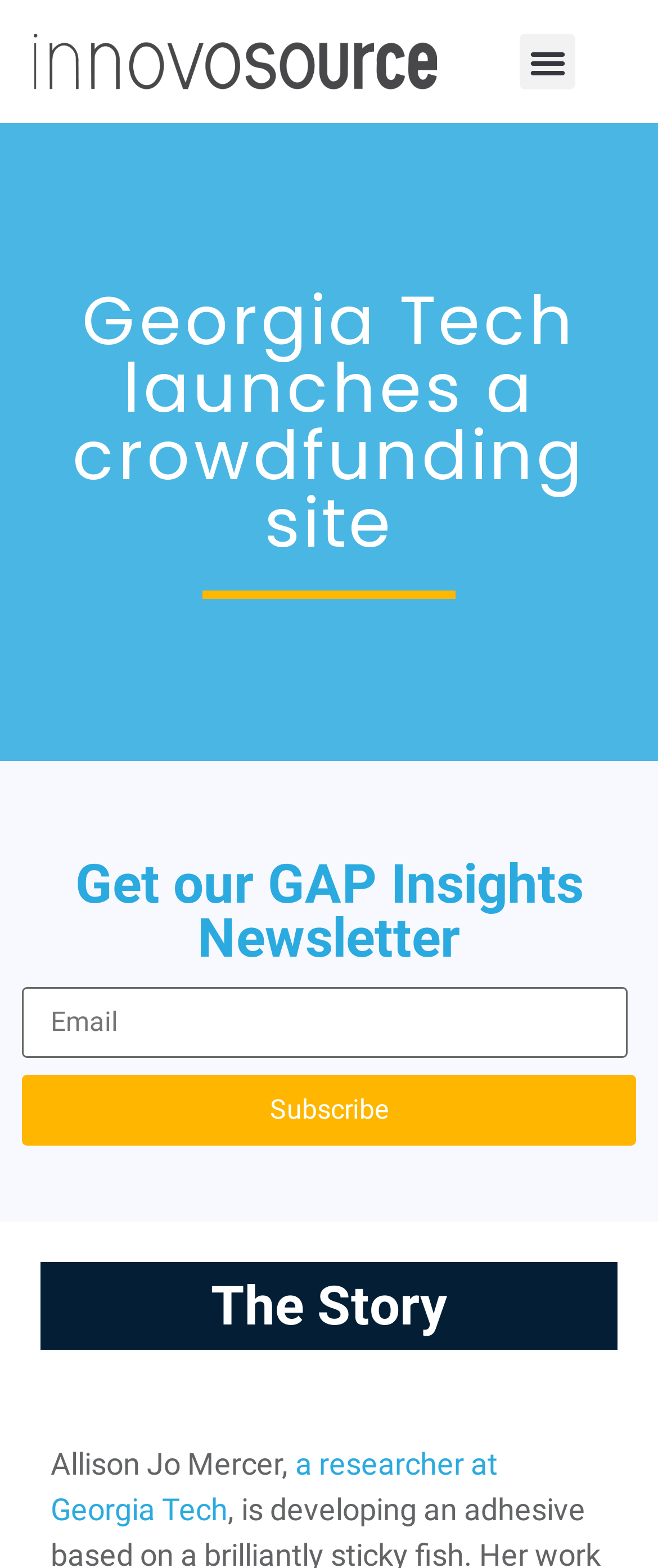Write a detailed summary of the webpage.

The webpage is about Georgia Tech launching a crowdfunding site, with a focus on a researcher named Allison Jo Mercer. At the top left of the page, there is a link, and next to it, a button labeled "Menu Toggle". Below these elements, a prominent heading reads "Georgia Tech launches a crowdfunding site". 

On the lower half of the page, there is a section dedicated to a newsletter subscription. A heading "Get our GAP Insights Newsletter" is located near the top of this section, followed by a required textbox to input an email address and a "Subscribe" button below it.

Further down the page, a heading "The Story" is positioned, which introduces a brief article about Allison Jo Mercer, a researcher at Georgia Tech, who is developing an adhesive based on a sticky fish. The text describes her work, which could potentially lead to the creation of Band-Aids that don't pull the skin.